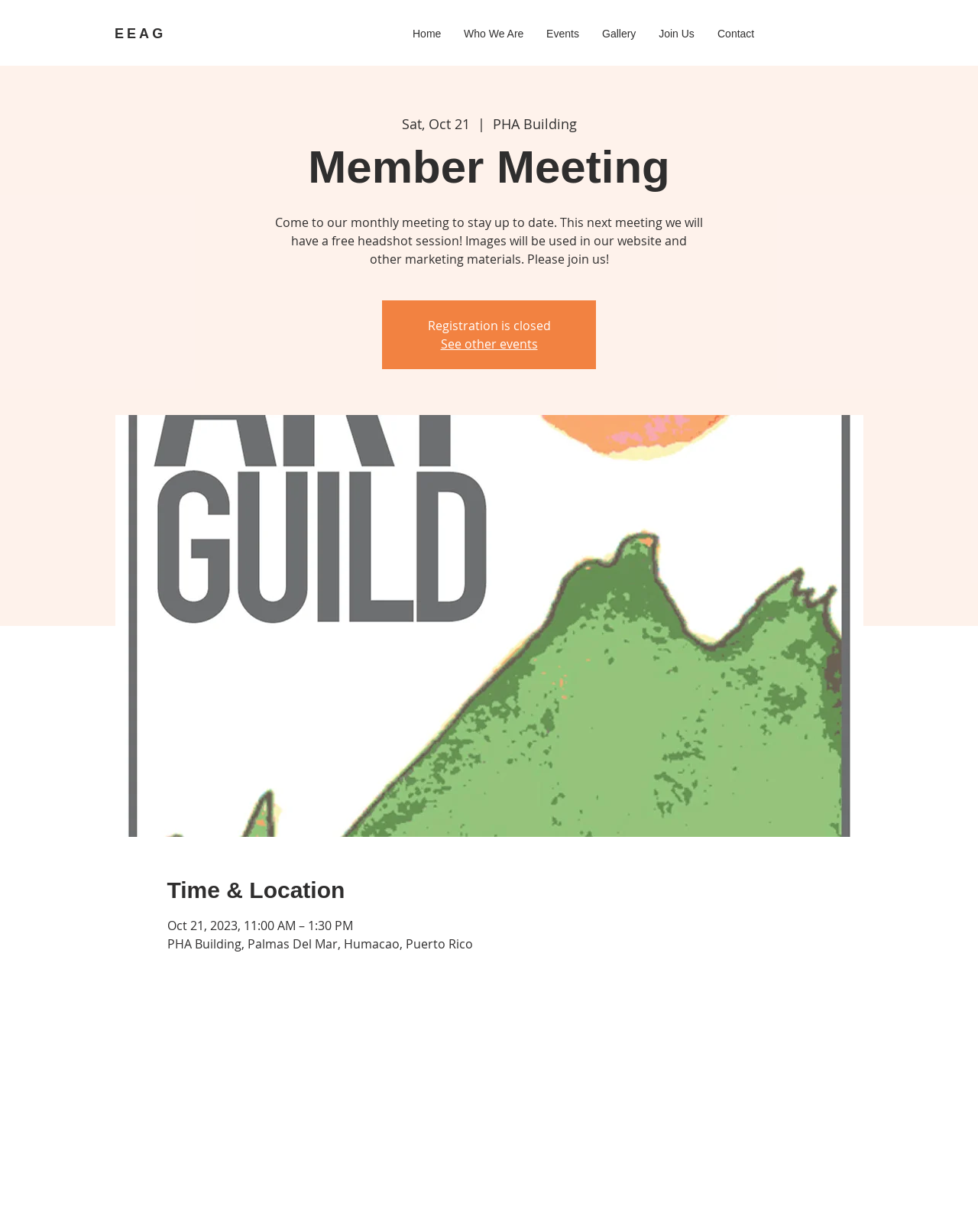Determine the bounding box coordinates for the area that should be clicked to carry out the following instruction: "register for the member meeting".

[0.437, 0.258, 0.563, 0.271]